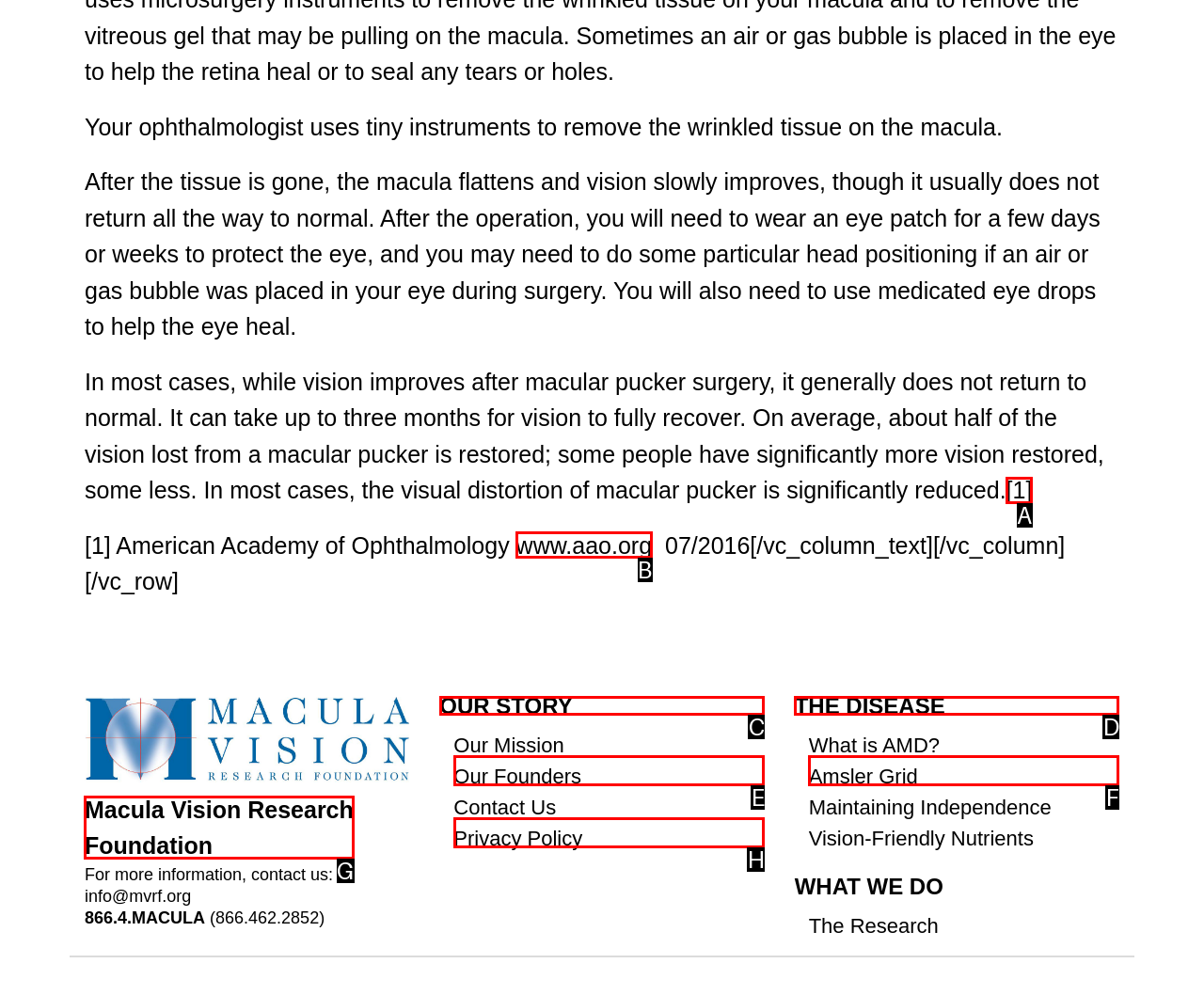To achieve the task: Read about the Macula Vision Research Foundation, which HTML element do you need to click?
Respond with the letter of the correct option from the given choices.

G